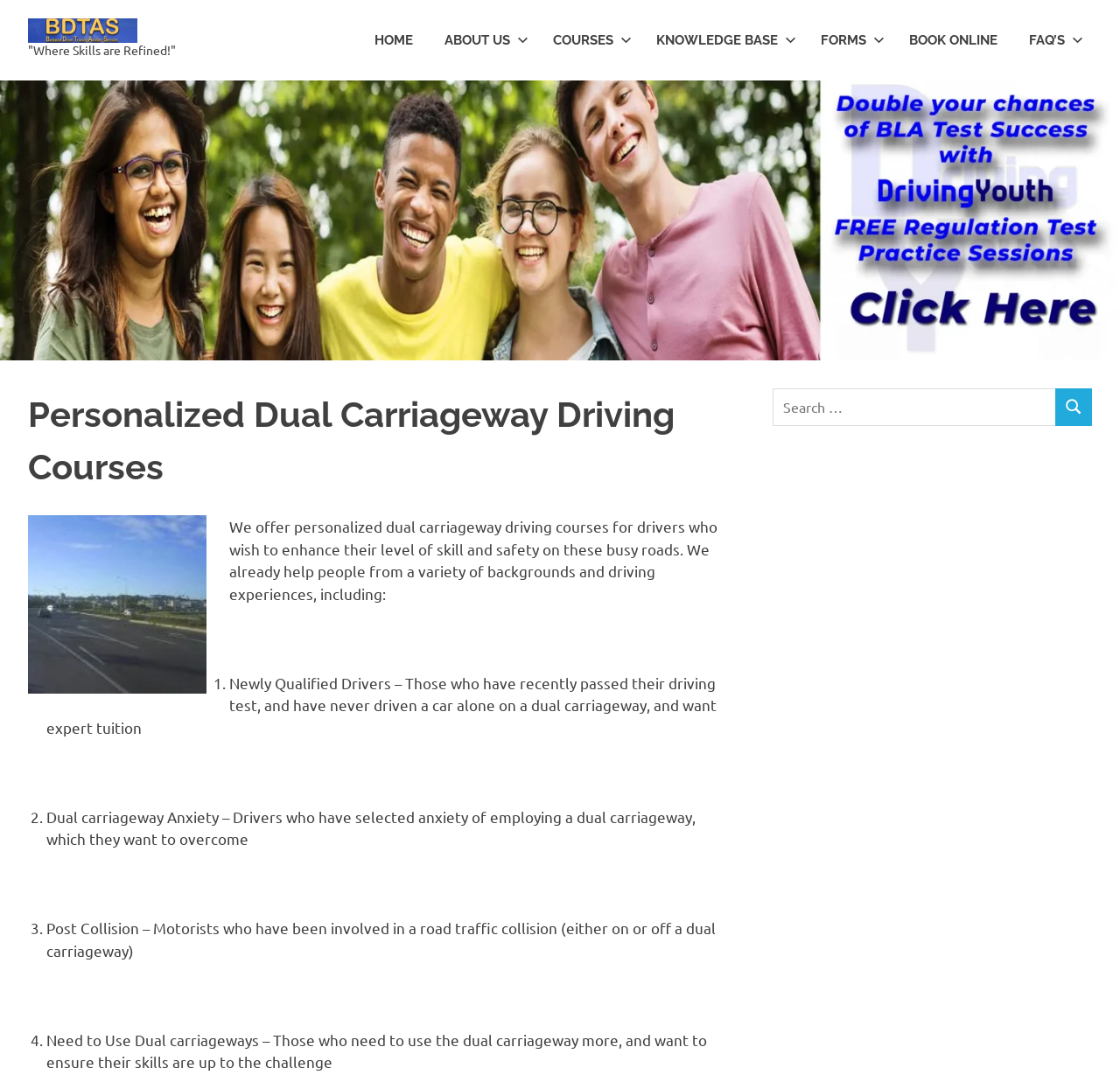Please determine the bounding box coordinates for the element that should be clicked to follow these instructions: "Click the FAQ’S link".

[0.905, 0.013, 0.975, 0.061]